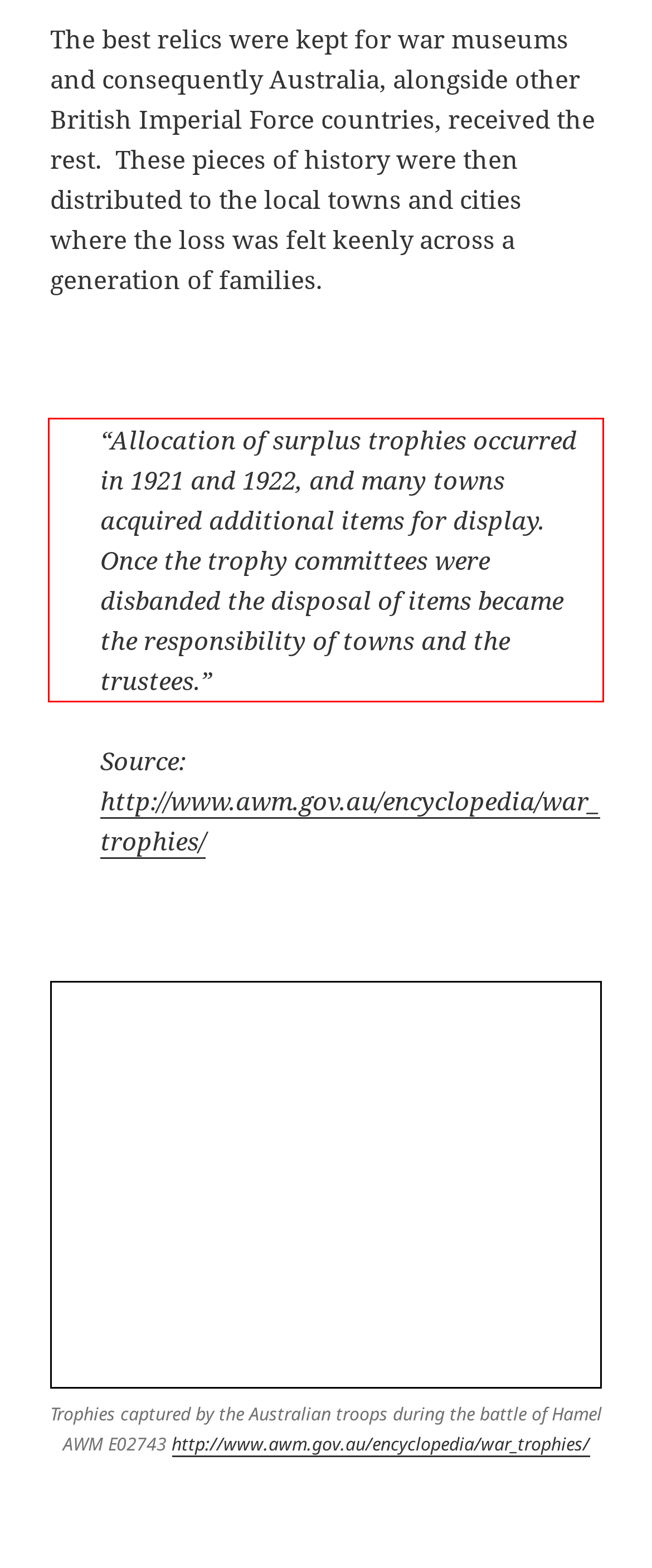Look at the screenshot of the webpage, locate the red rectangle bounding box, and generate the text content that it contains.

“Allocation of surplus trophies occurred in 1921 and 1922, and many towns acquired additional items for display. Once the trophy committees were disbanded the disposal of items became the responsibility of towns and the trustees.”